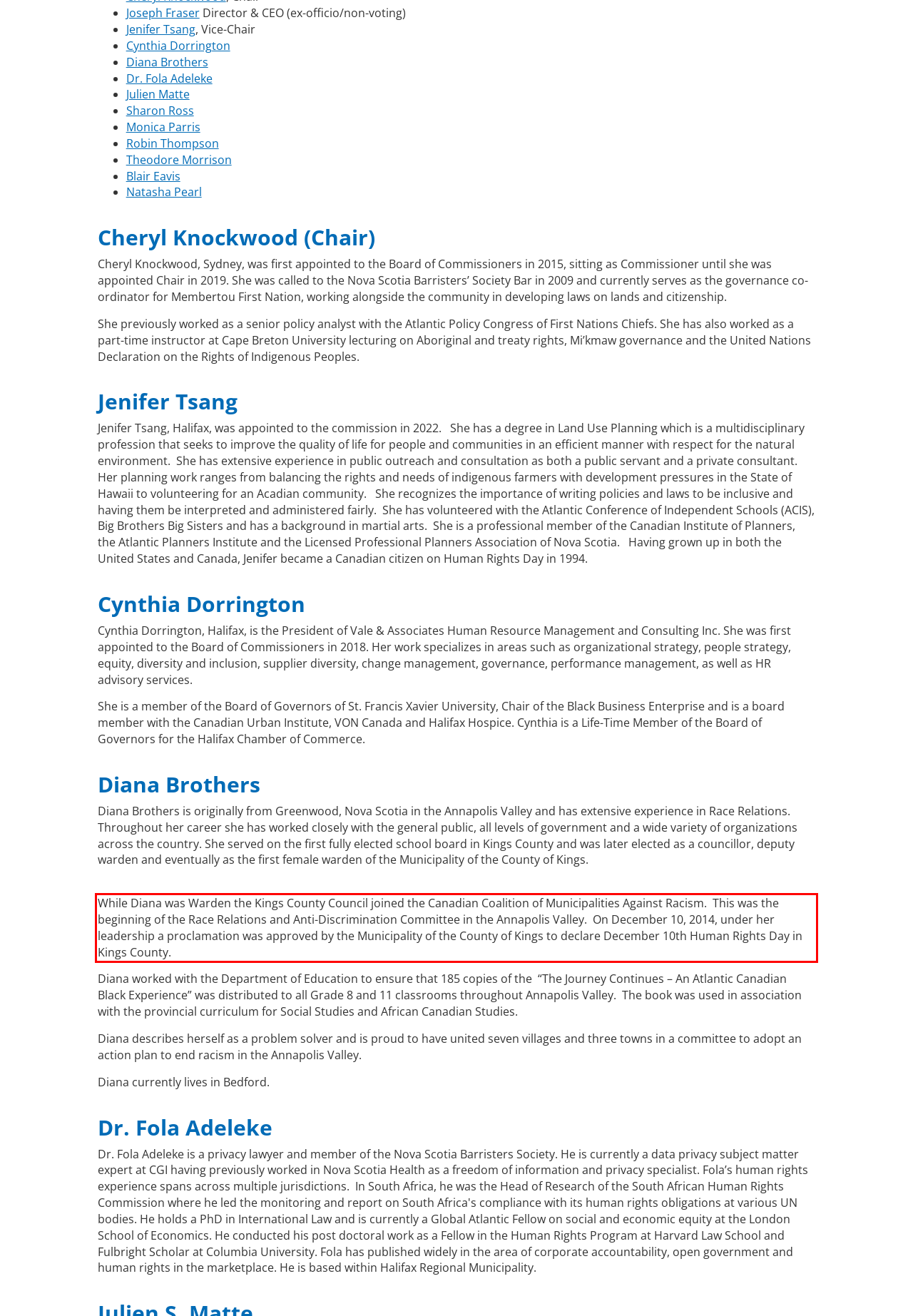Given a webpage screenshot, locate the red bounding box and extract the text content found inside it.

While Diana was Warden the Kings County Council joined the Canadian Coalition of Municipalities Against Racism. This was the beginning of the Race Relations and Anti-Discrimination Committee in the Annapolis Valley. On December 10, 2014, under her leadership a proclamation was approved by the Municipality of the County of Kings to declare December 10th Human Rights Day in Kings County.